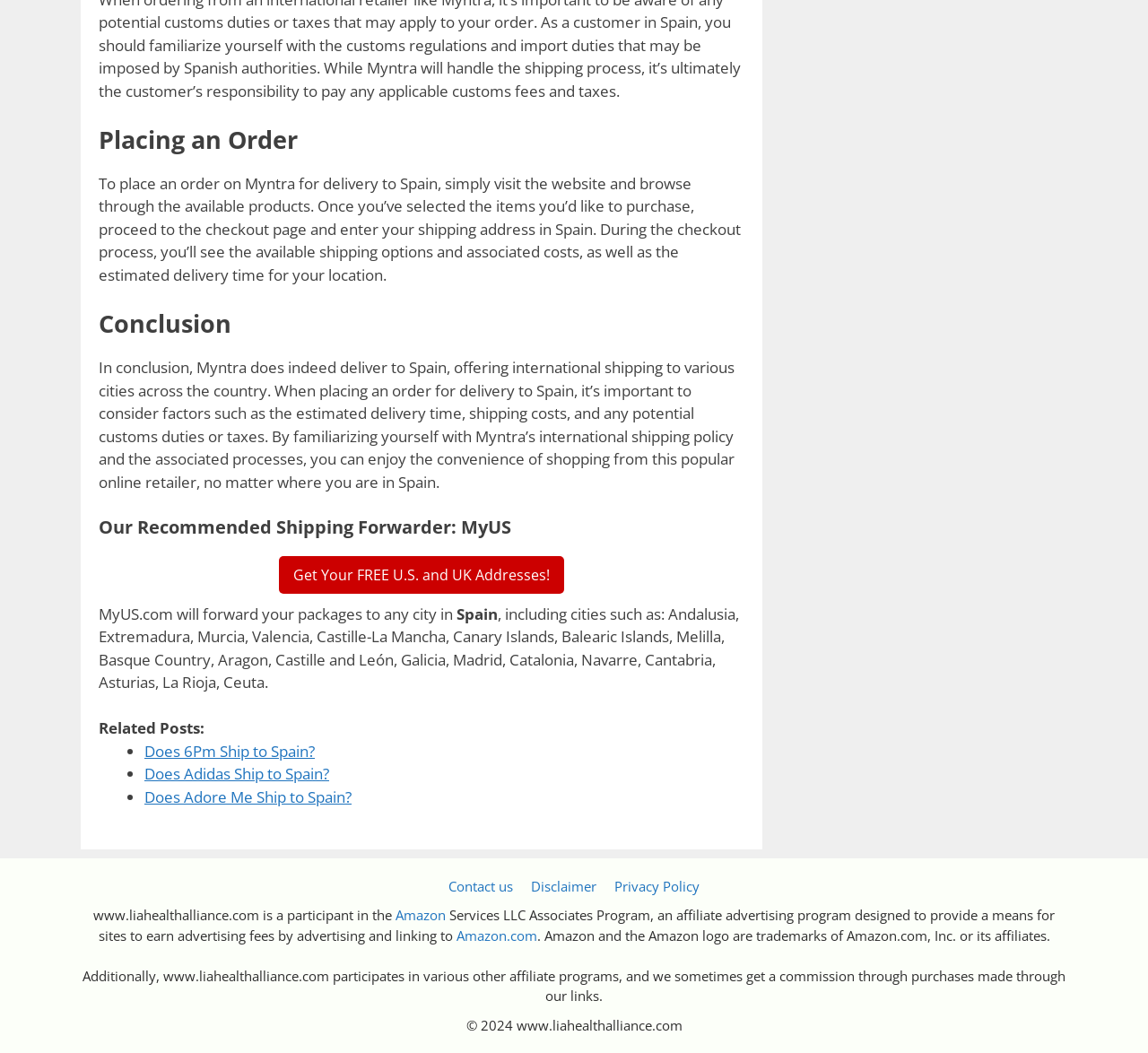Please answer the following query using a single word or phrase: 
What are some cities in Spain where Myntra delivers?

Andalusia, Extremadura, etc.